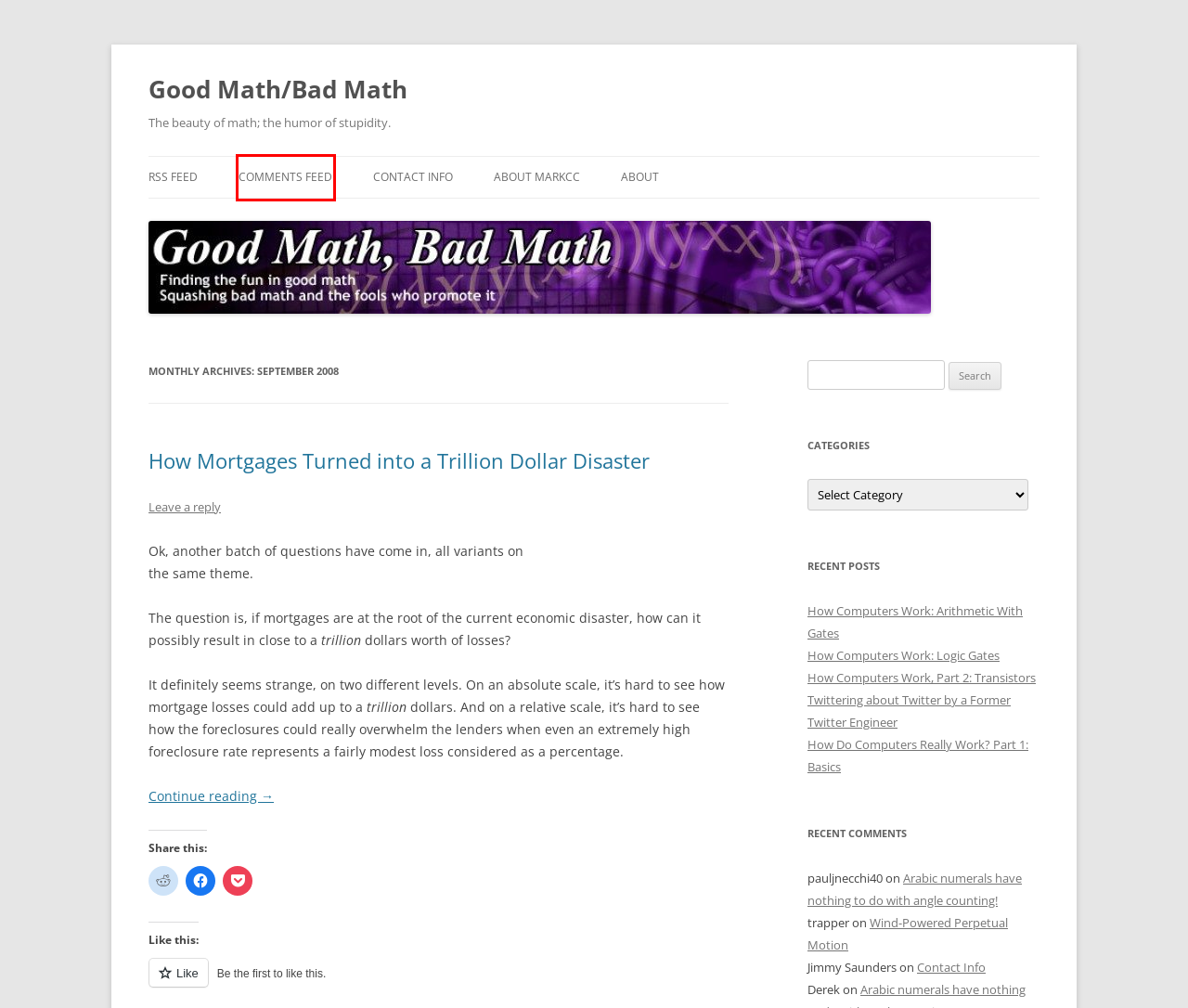You are provided with a screenshot of a webpage that has a red bounding box highlighting a UI element. Choose the most accurate webpage description that matches the new webpage after clicking the highlighted element. Here are your choices:
A. How Do Computers Really Work? Part 1: Basics | Good Math/Bad Math
B. Contact Info | Good Math/Bad Math
C. Pocket: Log In
D. About MarkCC | Good Math/Bad Math
E. How Computers Work: Logic Gates | Good Math/Bad Math
F. Good Math/Bad Math | The beauty of math; the humor of stupidity.
G. How Mortgages Turned into a Trillion Dollar Disaster | Good Math/Bad Math
H. Comments for Good Math/Bad Math

H